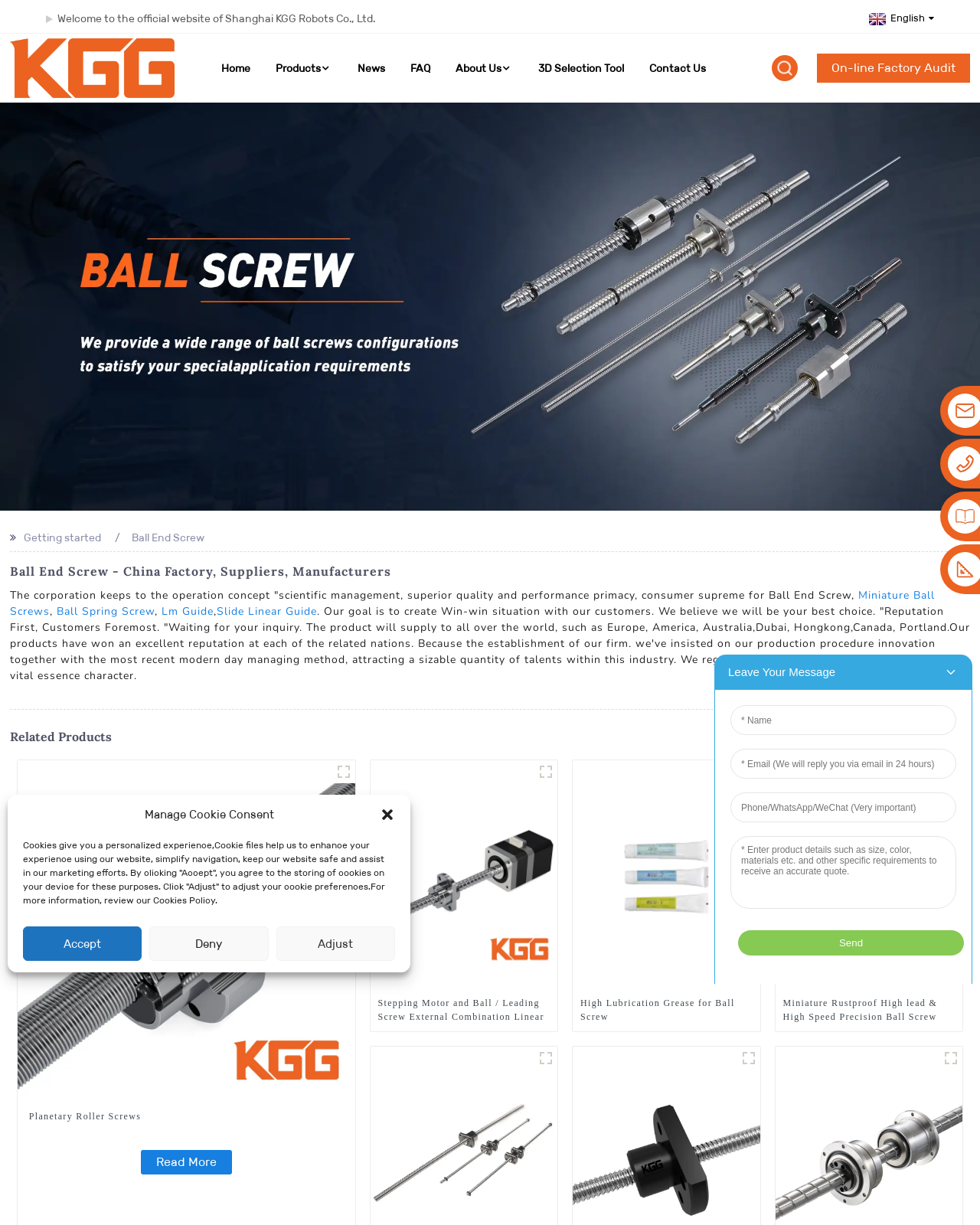Describe all the significant parts and information present on the webpage.

This webpage is the official website of Shanghai KGG Robots Co., Ltd., a manufacturer of ball end screws and other related products. At the top of the page, there is a welcome message and a link to switch the language to English. Below that, there is a logo of the company, which is also a link to the homepage.

The main navigation menu is located below the logo, with links to various sections of the website, including Home, Products, News, FAQ, About Us, and Contact Us. There is also a link to a 3D selection tool and an online factory audit.

The main content of the page is divided into several sections. The first section introduces the company's ball end screw products, with a heading and a brief description of the product. Below that, there are links to related products, including miniature ball screws, ball spring screws, and linear guide products.

The next section is titled "Related Products" and features a list of products, each with an image and a brief description. The products include KGG roller screw high-force linear actuators, stepping motor and ball/leading screw external combination linear actuators, and high lubrication grease for ball screws.

The page also features several figures with images and descriptions of various products, including ball screws, stepping motors, and grease products. Each figure has a caption and a link to read more about the product.

At the bottom of the page, there is a dialog box for managing cookie consent, with options to accept, deny, or adjust cookie preferences.

Overall, the webpage provides an overview of the company's products and services, with links to more detailed information and resources.